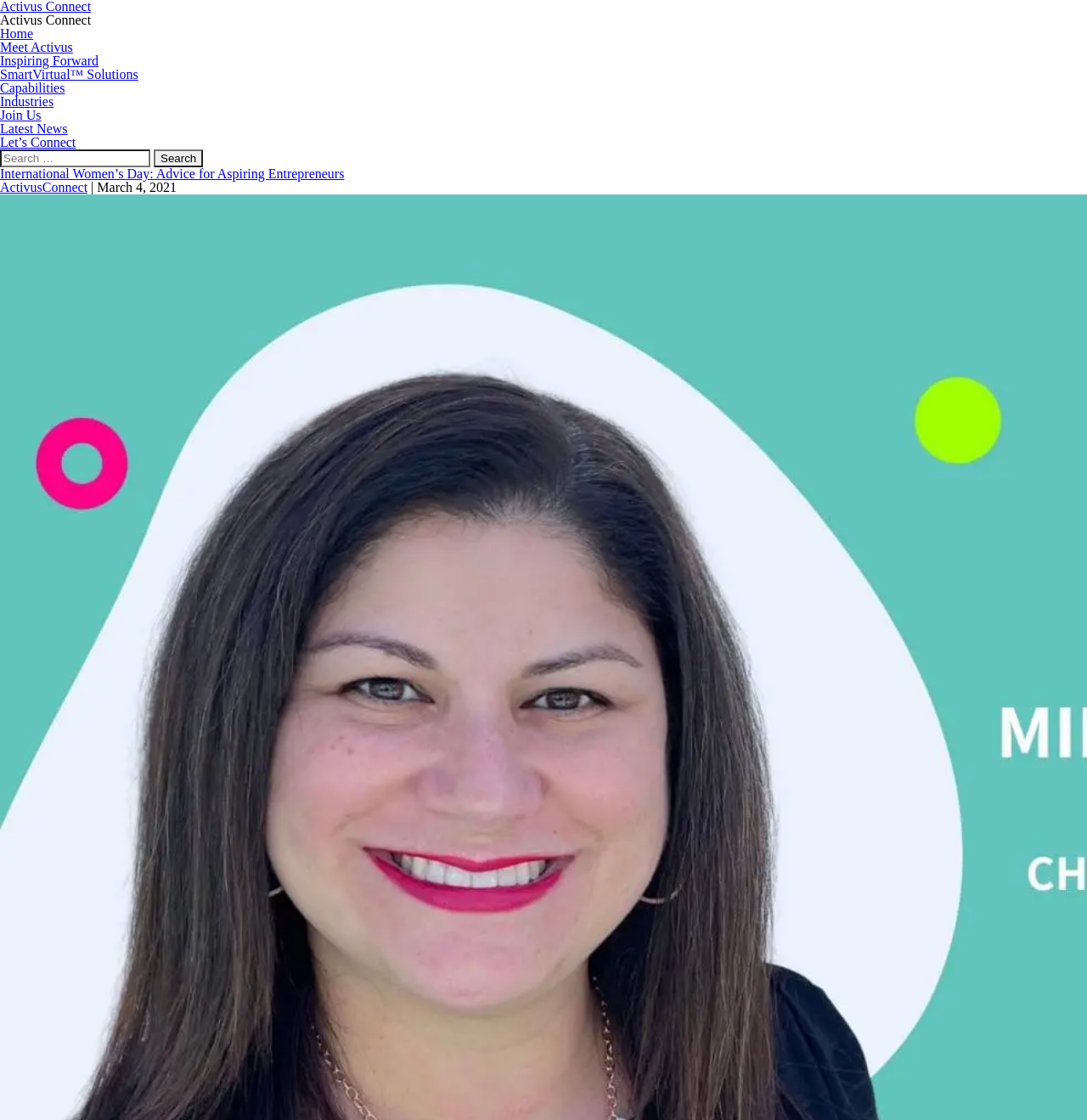Identify the bounding box coordinates of the area that should be clicked in order to complete the given instruction: "Check the 'Table of contents'". The bounding box coordinates should be four float numbers between 0 and 1, i.e., [left, top, right, bottom].

None